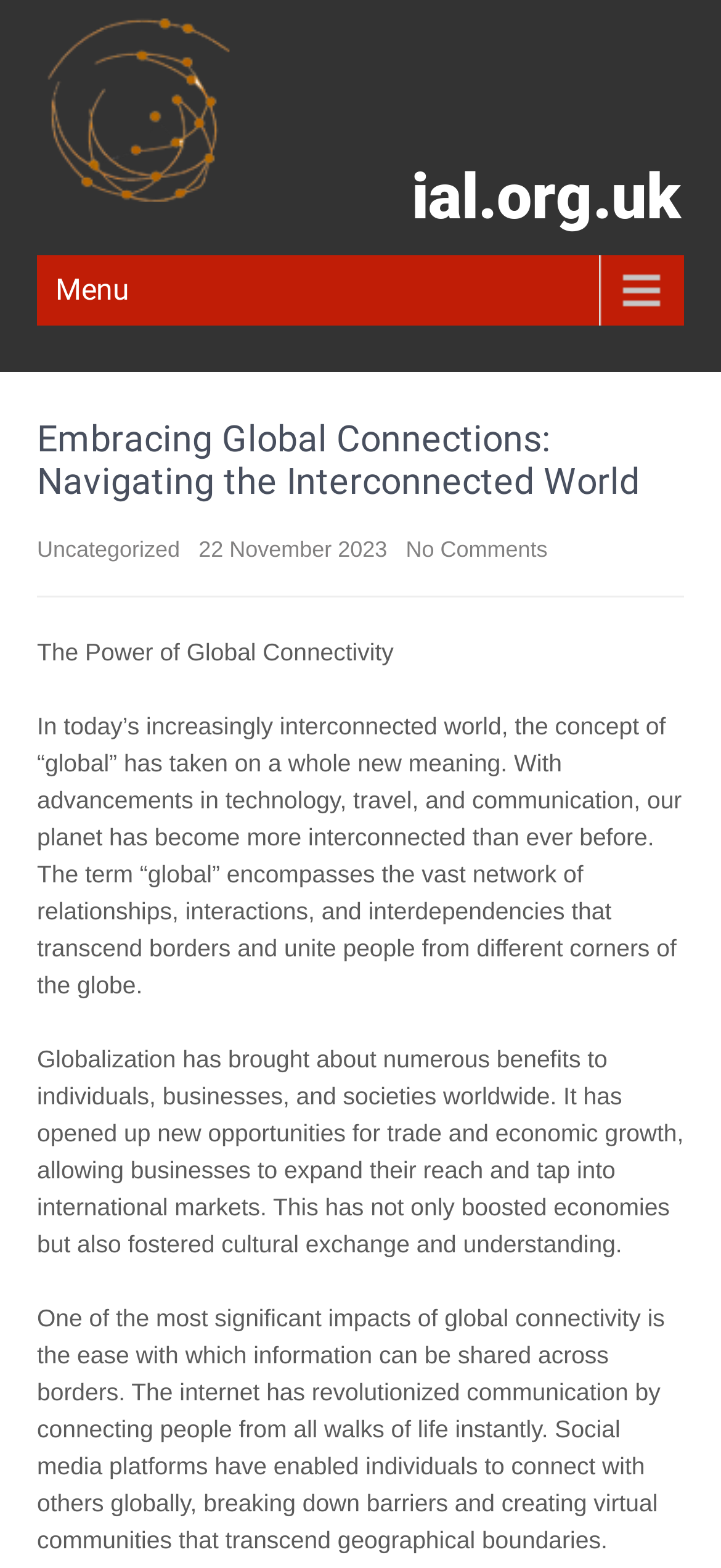Deliver a detailed narrative of the webpage's visual and textual elements.

The webpage is about the power of global connectivity, with a focus on its impact on individuals, businesses, and societies worldwide. At the top left of the page, there is a link to "ial.org.uk" accompanied by an image with the same name. To the right of this, there is a heading with the same text "ial.org.uk". Below these elements, there is a link to "Menu" at the top right corner of the page.

The main content of the page is divided into sections, with a heading "Embracing Global Connections: Navigating the Interconnected World" at the top. Below this, there are links to "Uncategorized" and "No Comments", as well as a date "22 November 2023". 

The main article starts with a title "The Power of Global Connectivity" followed by a paragraph that explains how the concept of "global" has taken on a new meaning in today's interconnected world. The text continues to describe the benefits of globalization, including increased trade and economic growth, cultural exchange, and understanding.

Further down the page, there is another section of text that discusses the impact of global connectivity on information sharing, highlighting the role of the internet and social media in connecting people across borders and creating virtual communities.